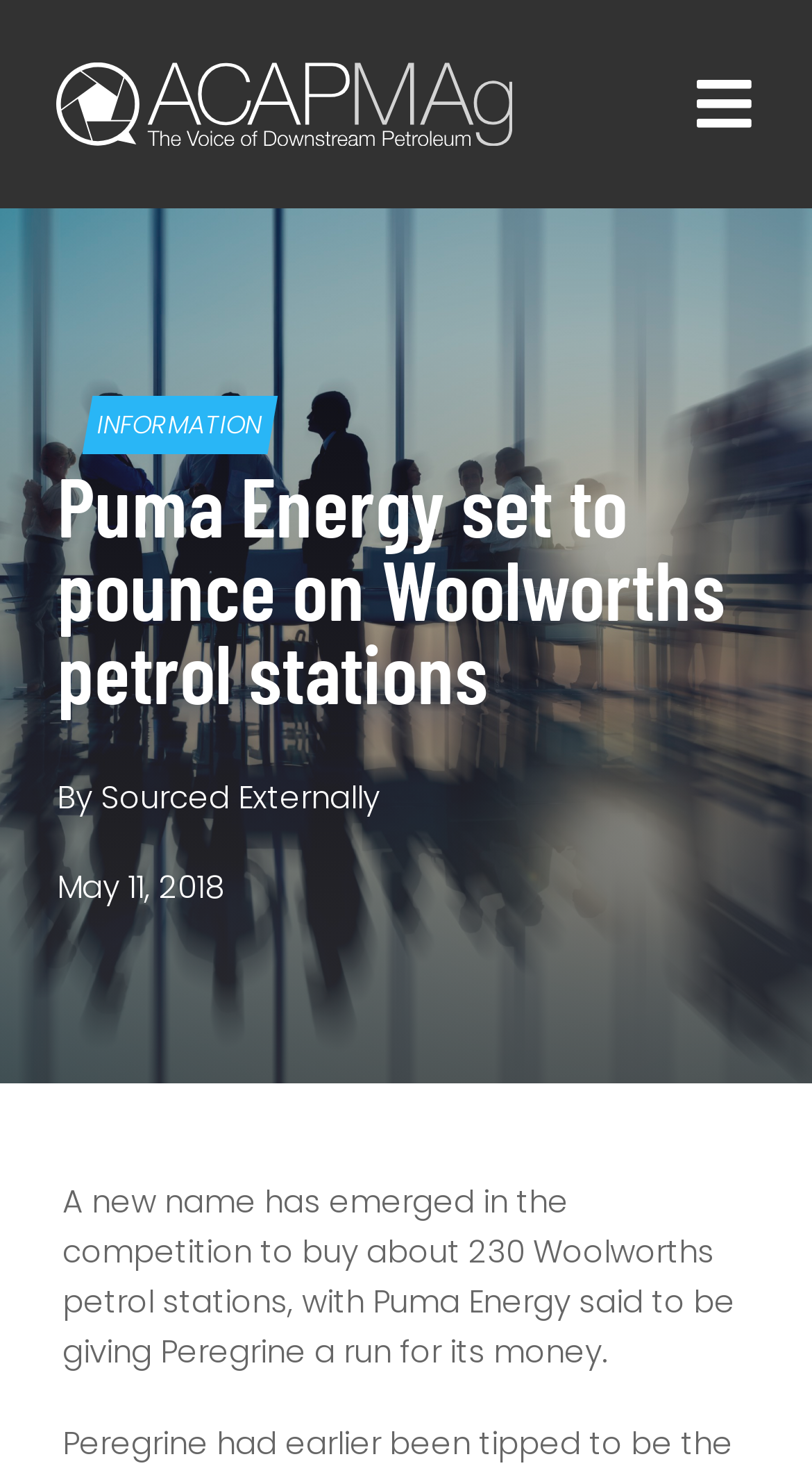What is the company competing with Peregrine?
Make sure to answer the question with a detailed and comprehensive explanation.

I found the answer by reading the text 'A new name has emerged in the competition to buy about 230 Woolworths petrol stations, with Puma Energy said to be giving Peregrine a run for its money.' which is located in the main content of the webpage.